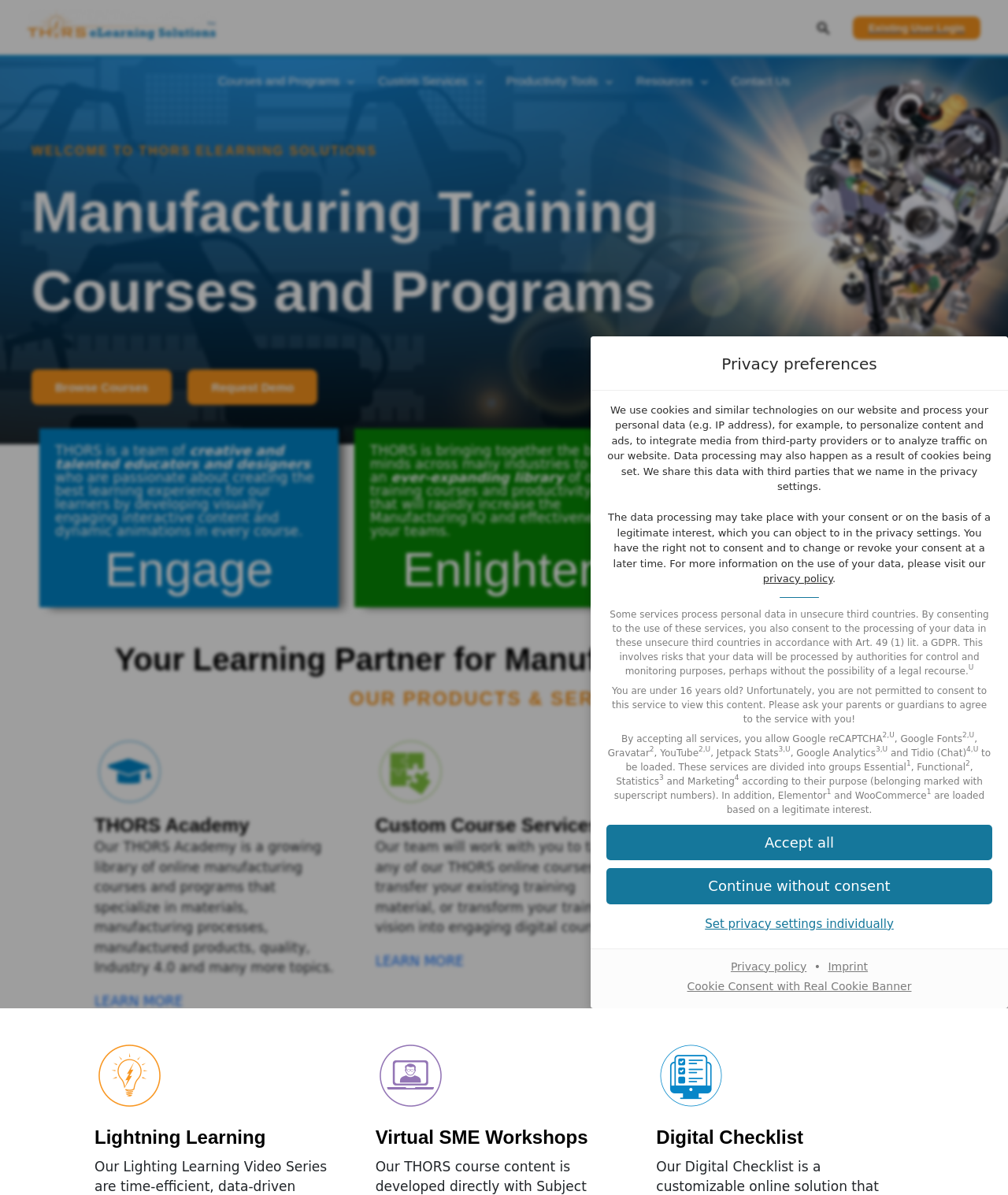Please find the bounding box coordinates of the clickable region needed to complete the following instruction: "Visit imprint". The bounding box coordinates must consist of four float numbers between 0 and 1, i.e., [left, top, right, bottom].

[0.818, 0.803, 0.865, 0.814]